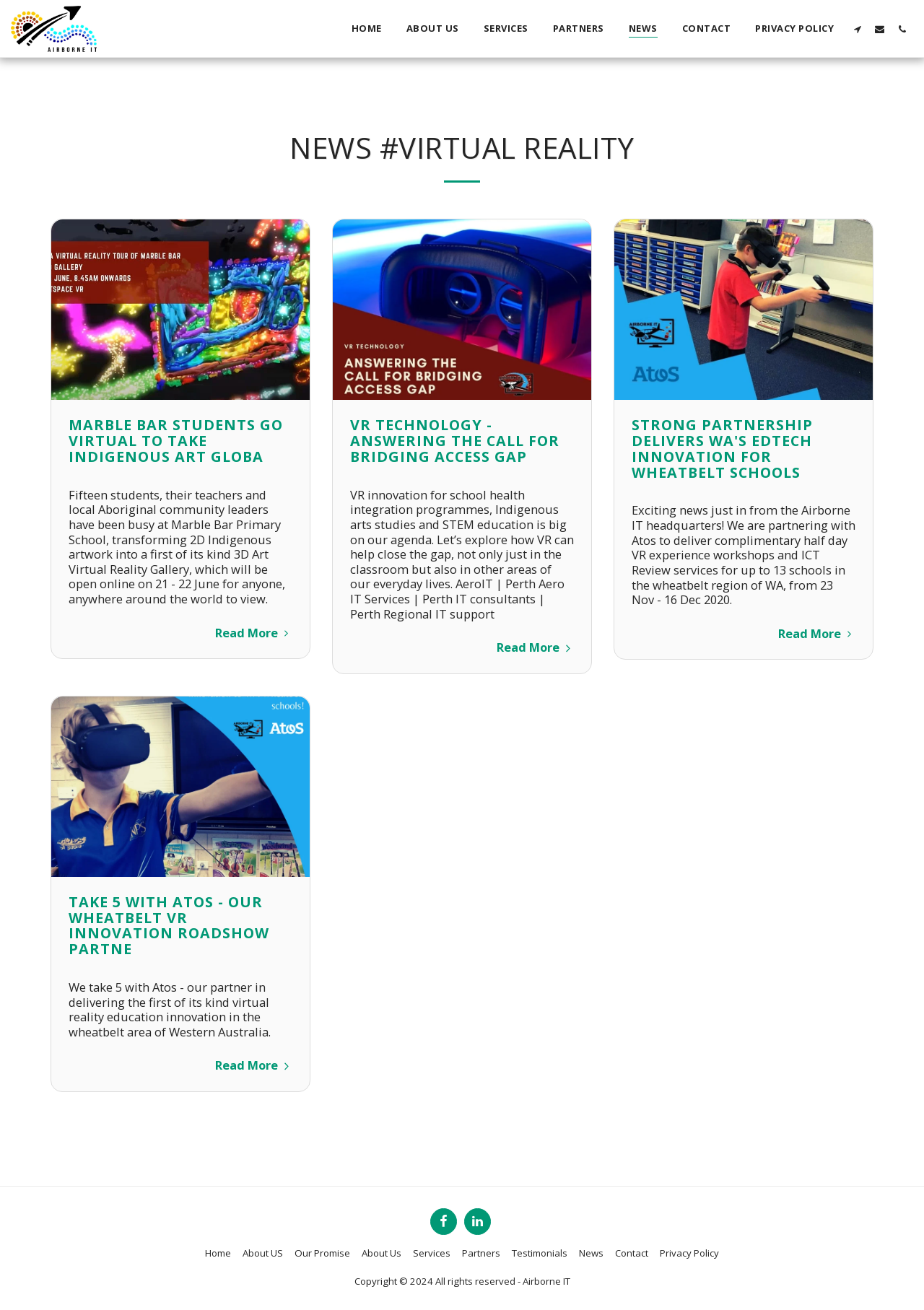What is the name of the company?
Answer briefly with a single word or phrase based on the image.

Airborne IT